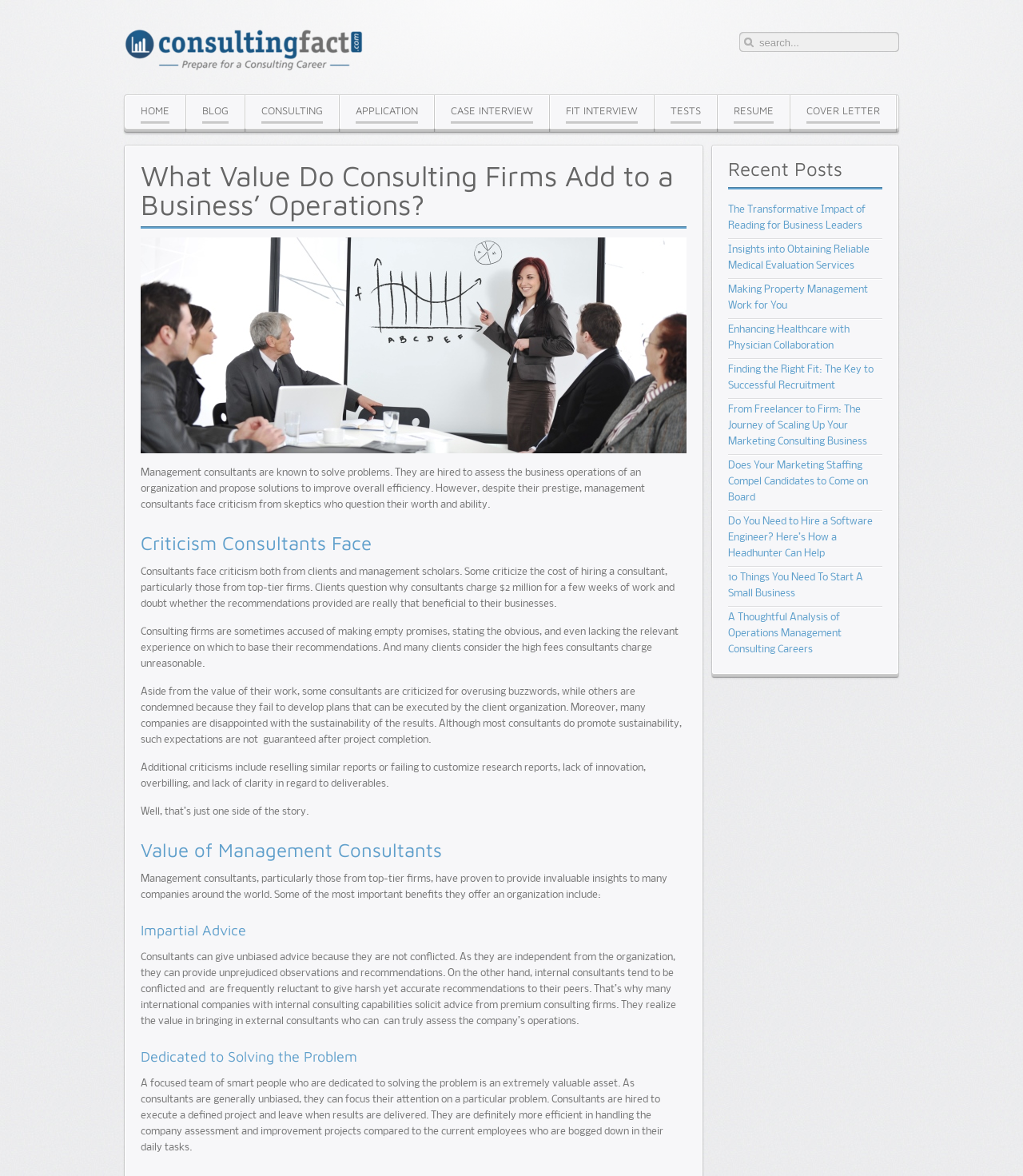How many recent posts are listed on this webpage?
Refer to the image and provide a one-word or short phrase answer.

10